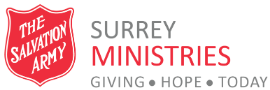What is the focus of their charitable work?
Based on the image, provide a one-word or brief-phrase response.

Local